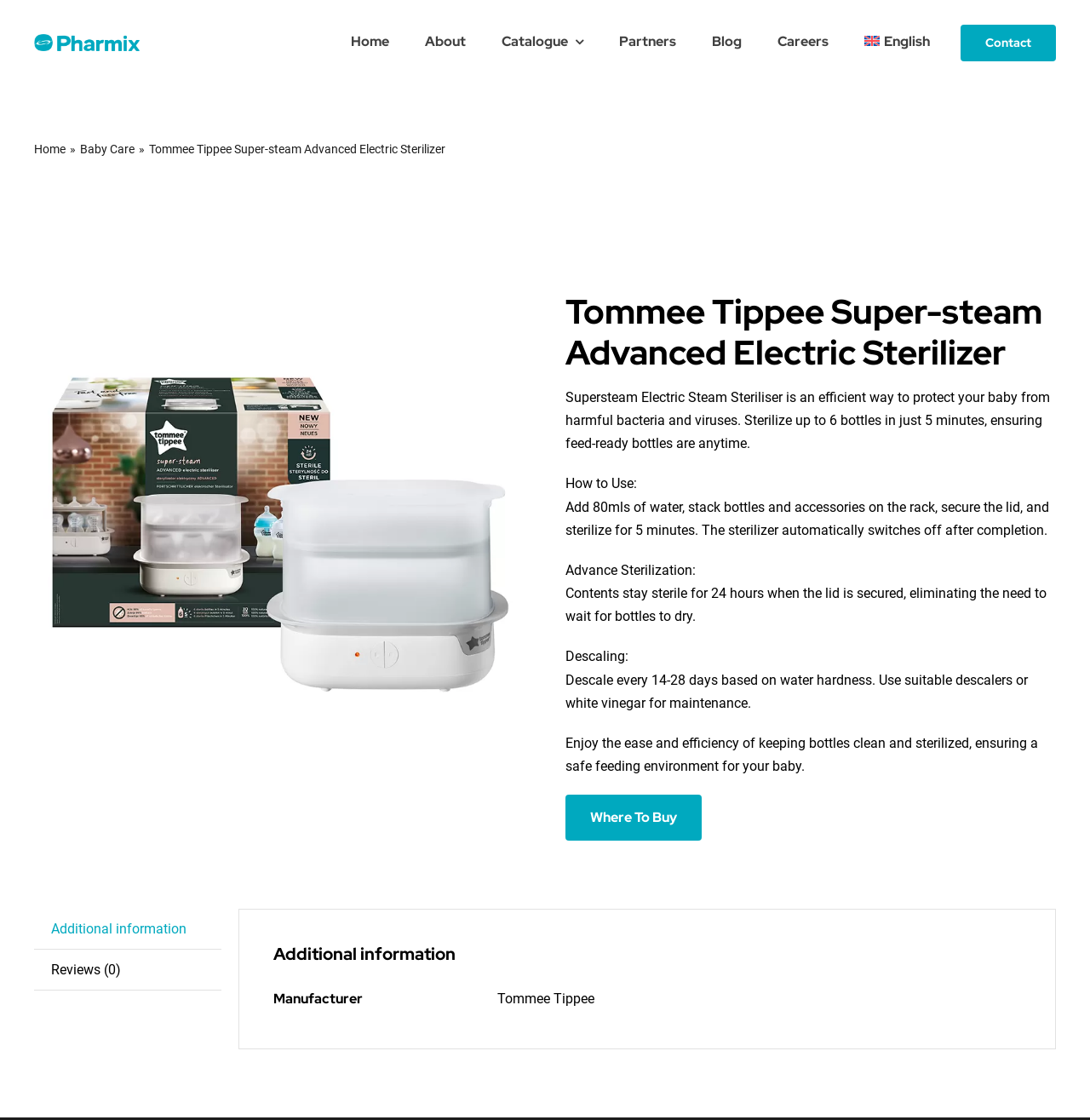What is the language of the webpage?
Analyze the image and deliver a detailed answer to the question.

I found the answer by looking at the language selection link at the top of the webpage, which is labeled 'English'. This indicates that the language of the webpage is English.